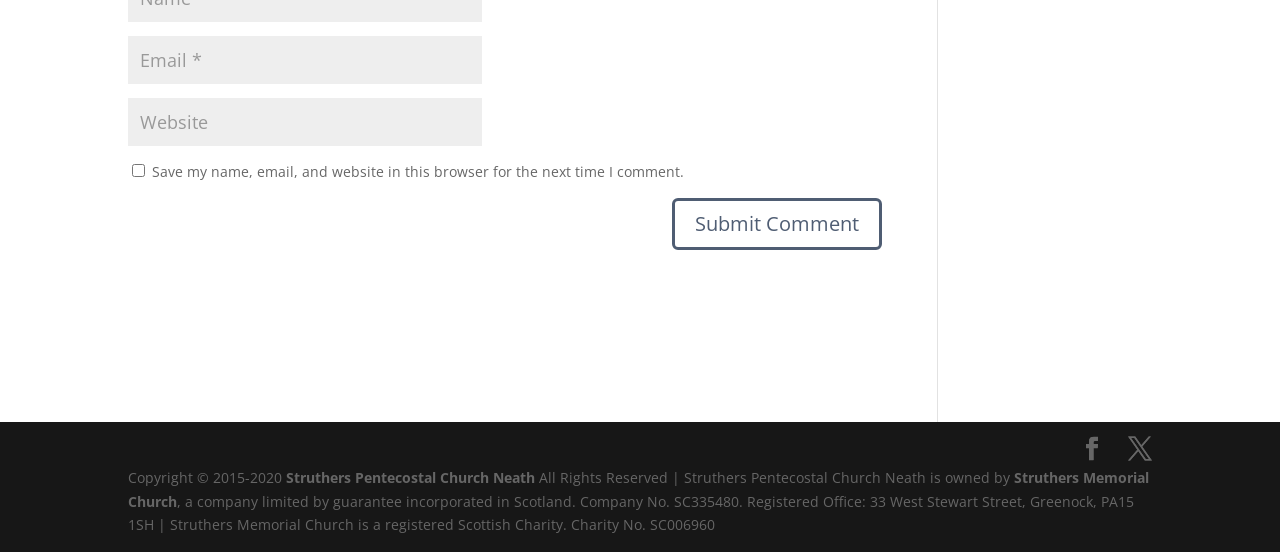Respond with a single word or phrase:
What is the name of the church mentioned?

Struthers Pentecostal Church Neath